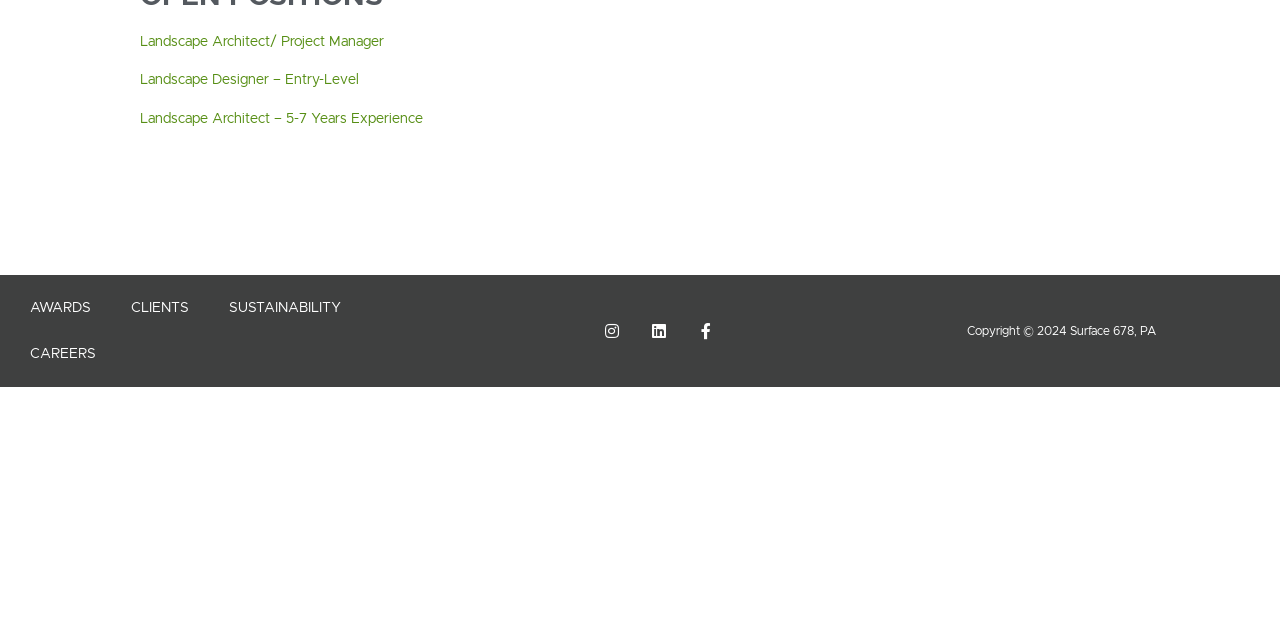Provide the bounding box coordinates of the HTML element described by the text: "Sustainability". The coordinates should be in the format [left, top, right, bottom] with values between 0 and 1.

[0.163, 0.445, 0.282, 0.517]